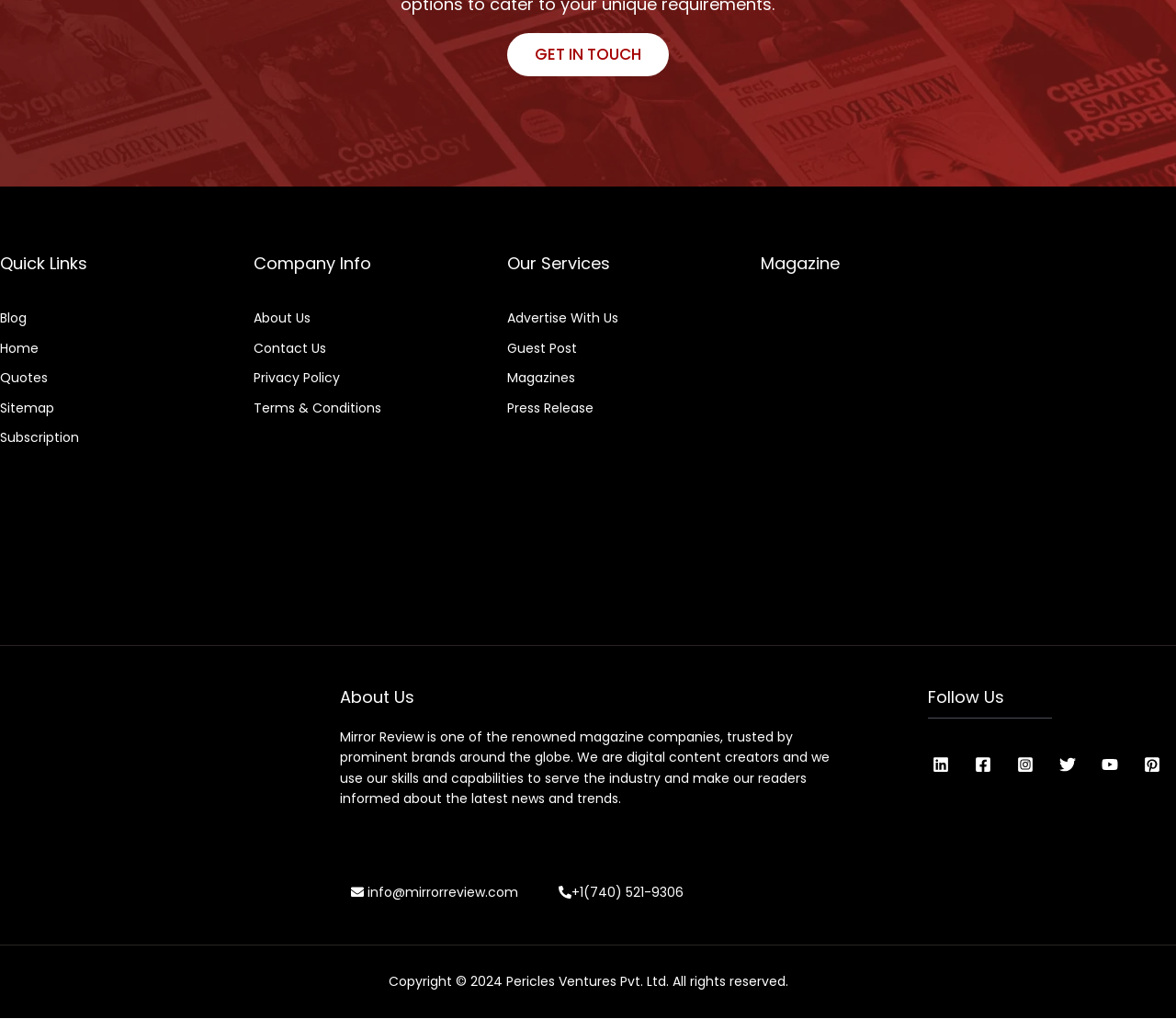Find the bounding box coordinates for the area that must be clicked to perform this action: "Learn about the company".

[0.216, 0.298, 0.392, 0.327]